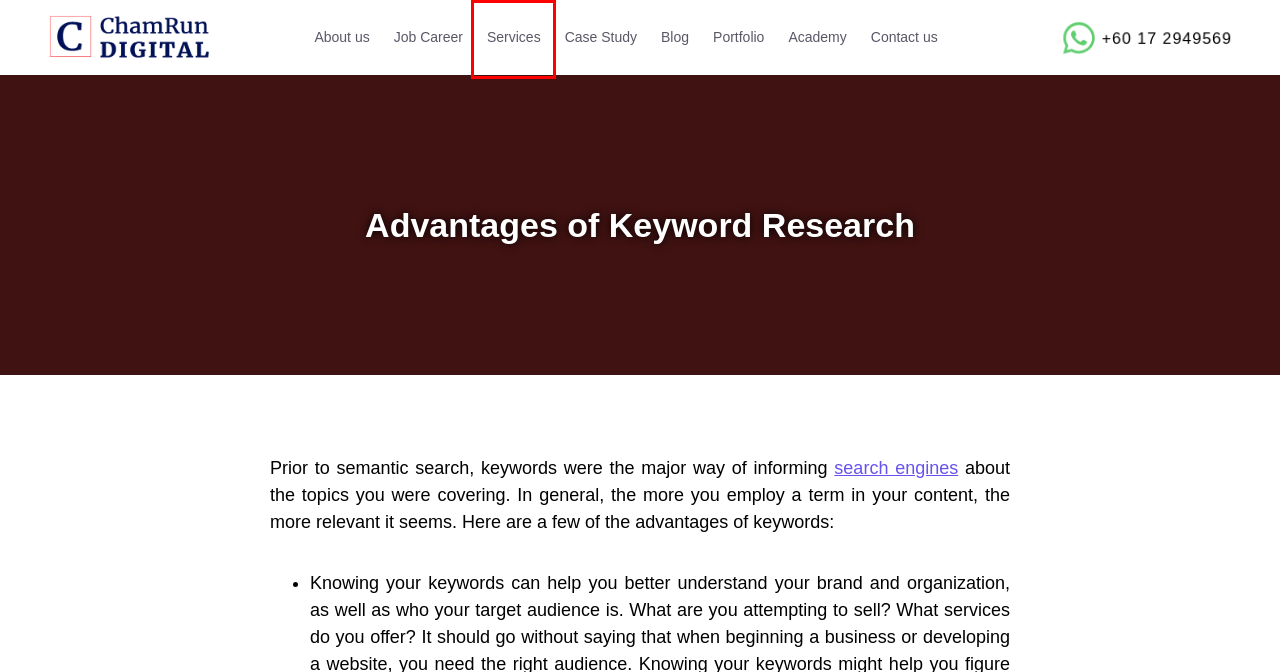Examine the screenshot of a webpage with a red rectangle bounding box. Select the most accurate webpage description that matches the new webpage after clicking the element within the bounding box. Here are the candidates:
A. Content Marketing In Malaysia - ChamRun Digital
B. Portfolio - ChamRun
C. Services - ChamRun
D. Blog - ChamRun
E. SEO’s Benefits in Malaysia - ChamRun
F. Chamrun Academy - Digital Marketing courses in Malaysia -
G. About us - ChamRun
H. Contact us - ChamRun

C